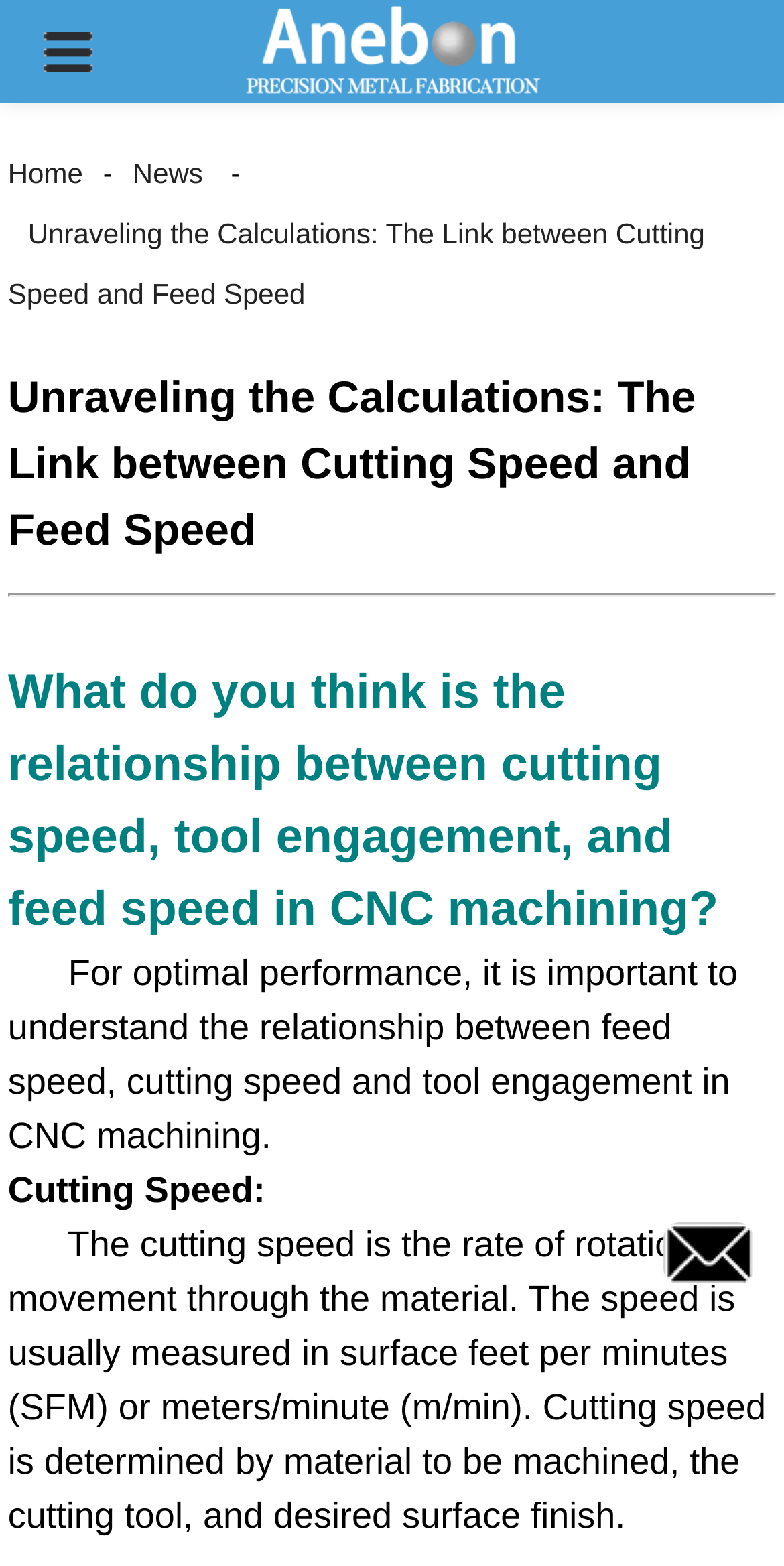What is the unit of measurement for cutting speed?
Please ensure your answer is as detailed and informative as possible.

According to the webpage, the cutting speed is usually measured in surface feet per minutes (SFM) or meters/minute (m/min), as mentioned in the text description under the 'Cutting Speed:' heading.